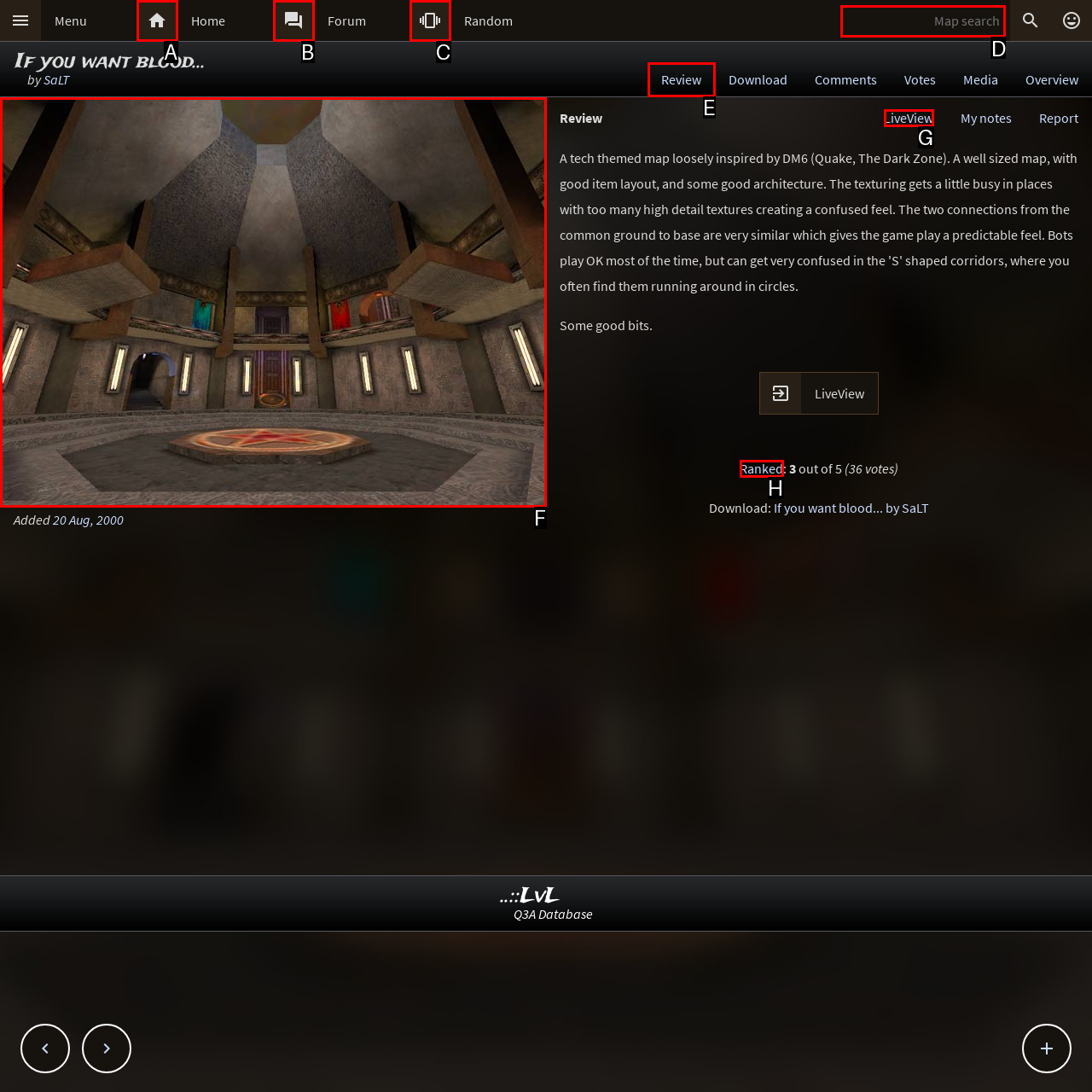Point out which HTML element you should click to fulfill the task: Search for a map.
Provide the option's letter from the given choices.

D